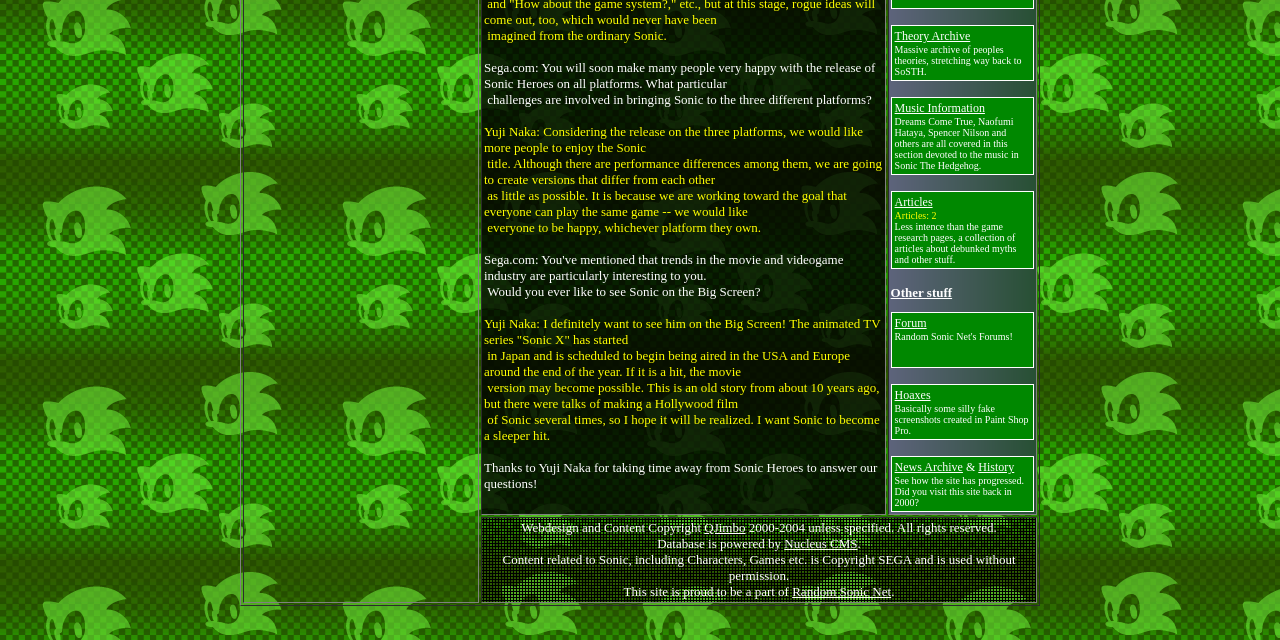Please find the bounding box for the UI element described by: "Nucleus CMS".

[0.613, 0.838, 0.67, 0.861]